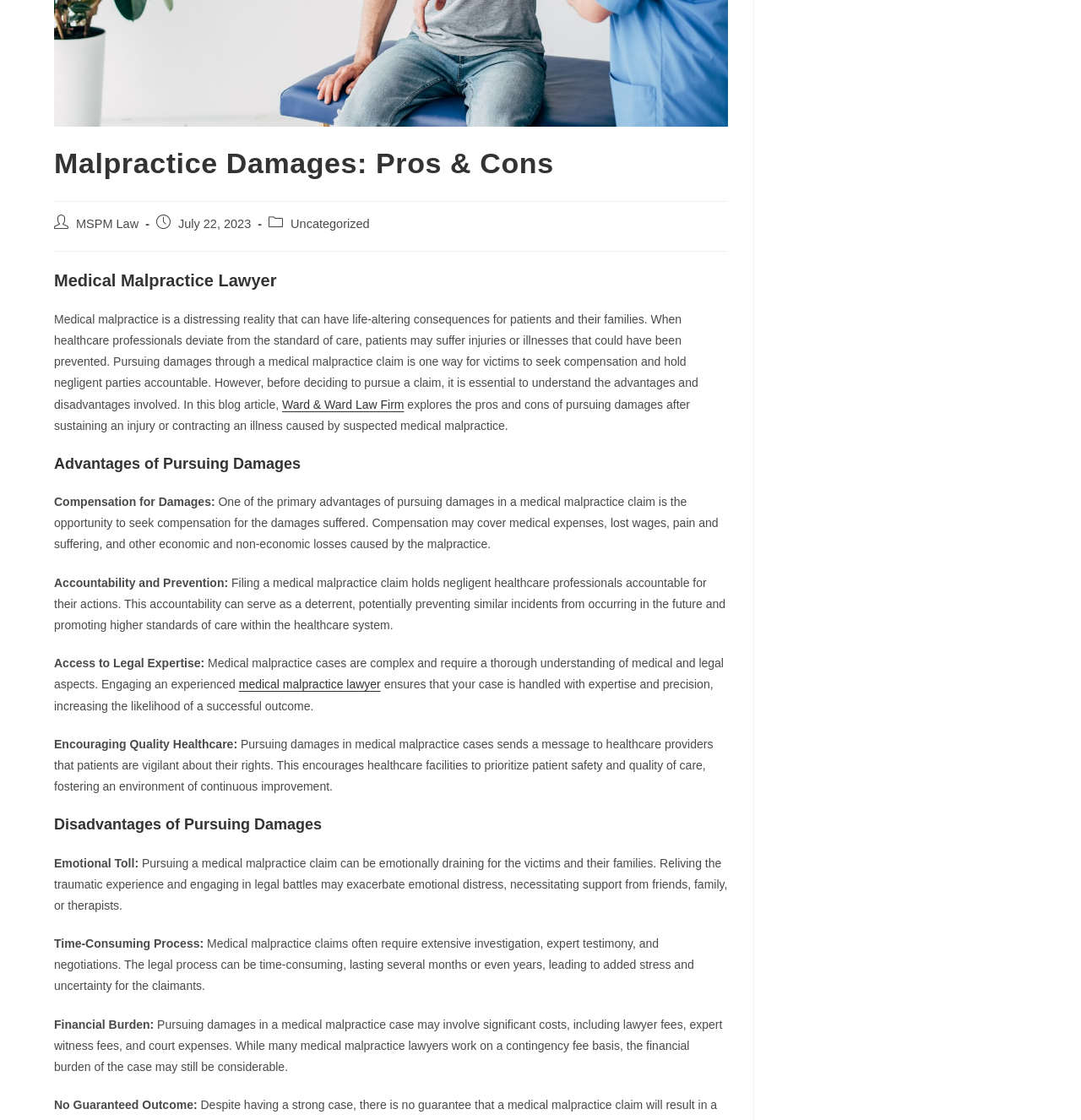Provide the bounding box coordinates, formatted as (top-left x, top-left y, bottom-right x, bottom-right y), with all values being floating point numbers between 0 and 1. Identify the bounding box of the UI element that matches the description: MSPM Law

[0.07, 0.194, 0.128, 0.206]